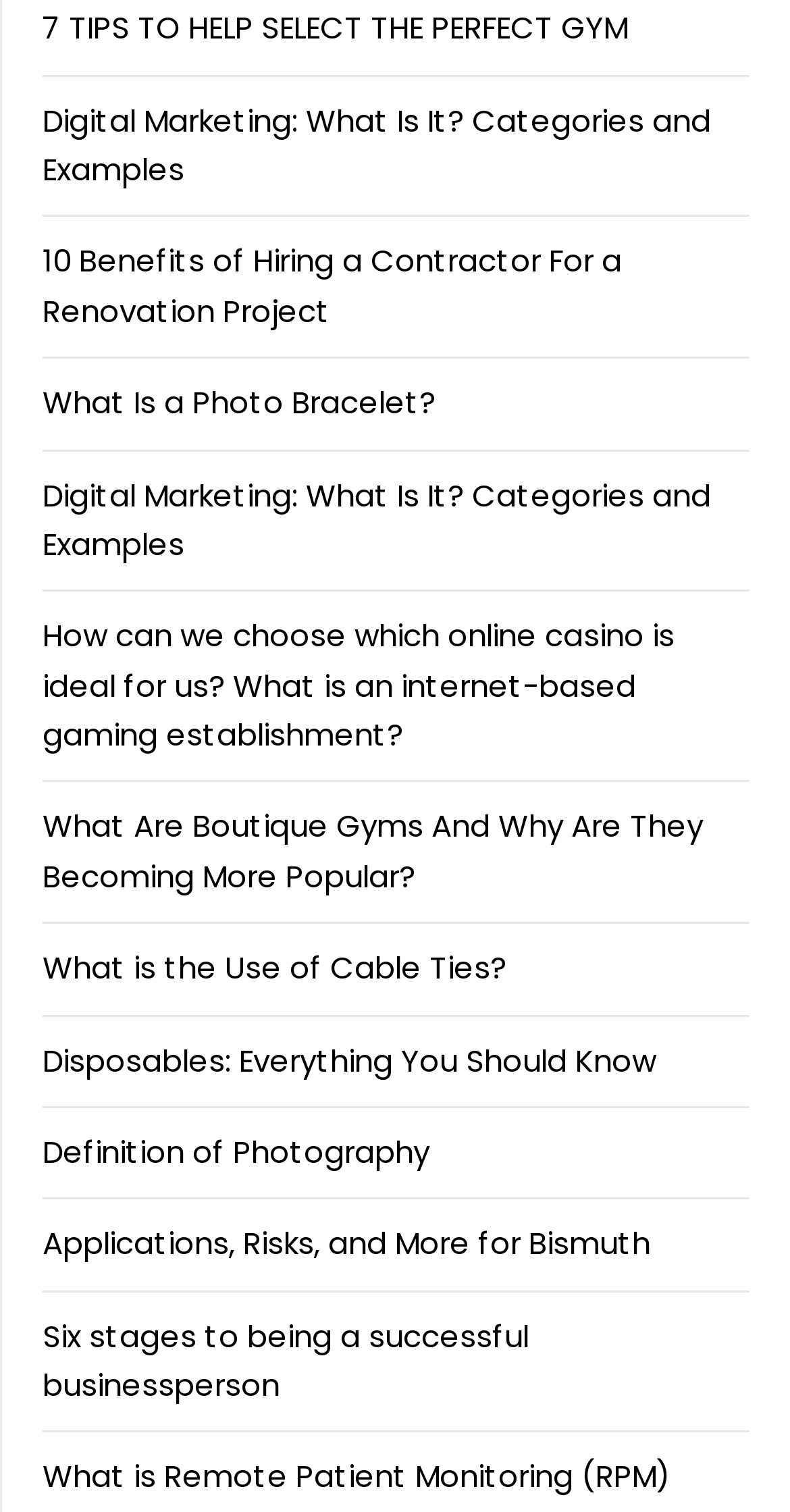Identify the bounding box coordinates necessary to click and complete the given instruction: "Explore the benefits of hiring a contractor for a renovation project".

[0.054, 0.159, 0.787, 0.219]